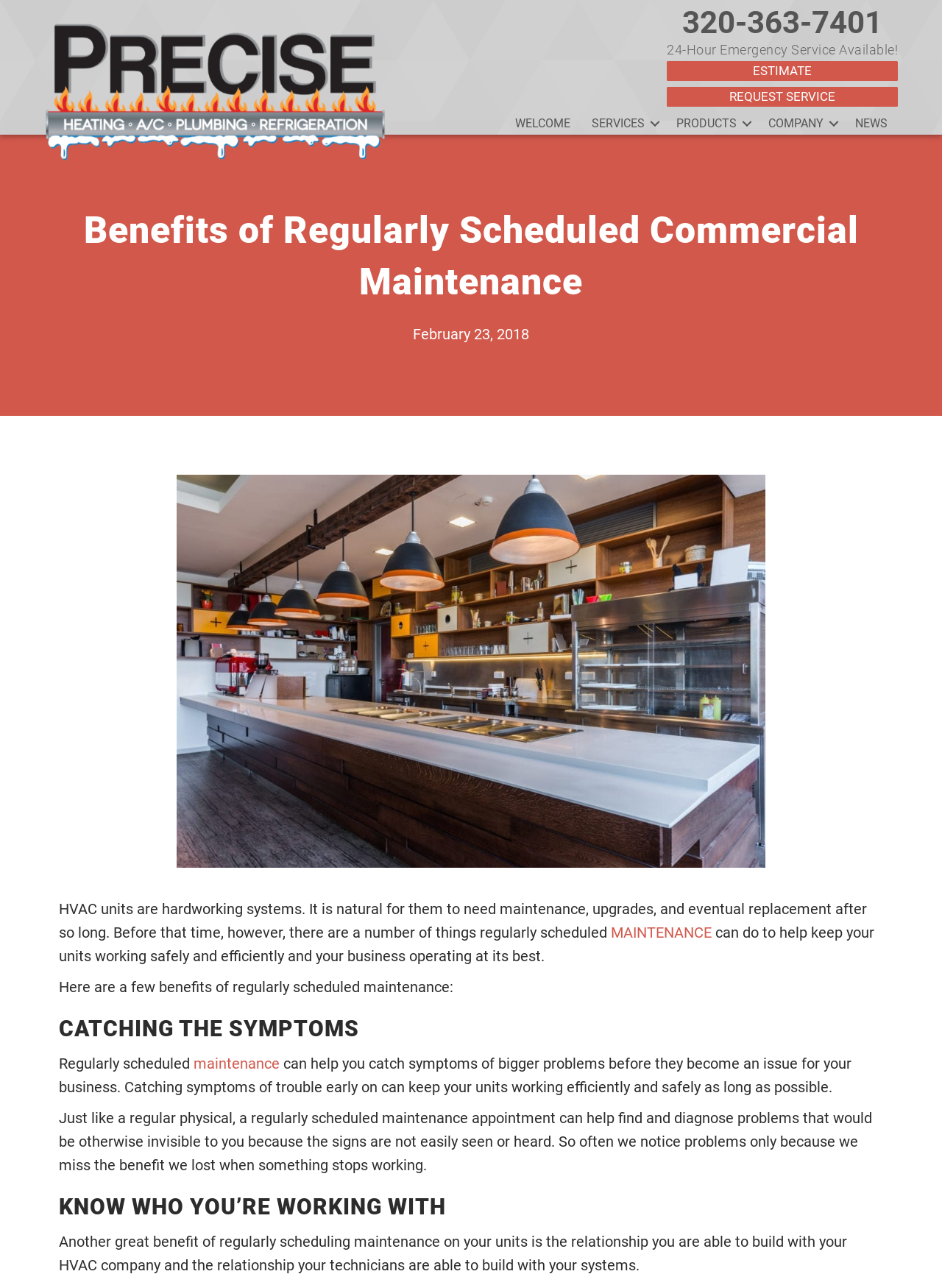What is the benefit of regularly scheduled maintenance?
Provide an in-depth and detailed explanation in response to the question.

I found this answer by reading the text on the webpage, which states that regularly scheduled maintenance can do several things, including helping to keep units working safely and efficiently.